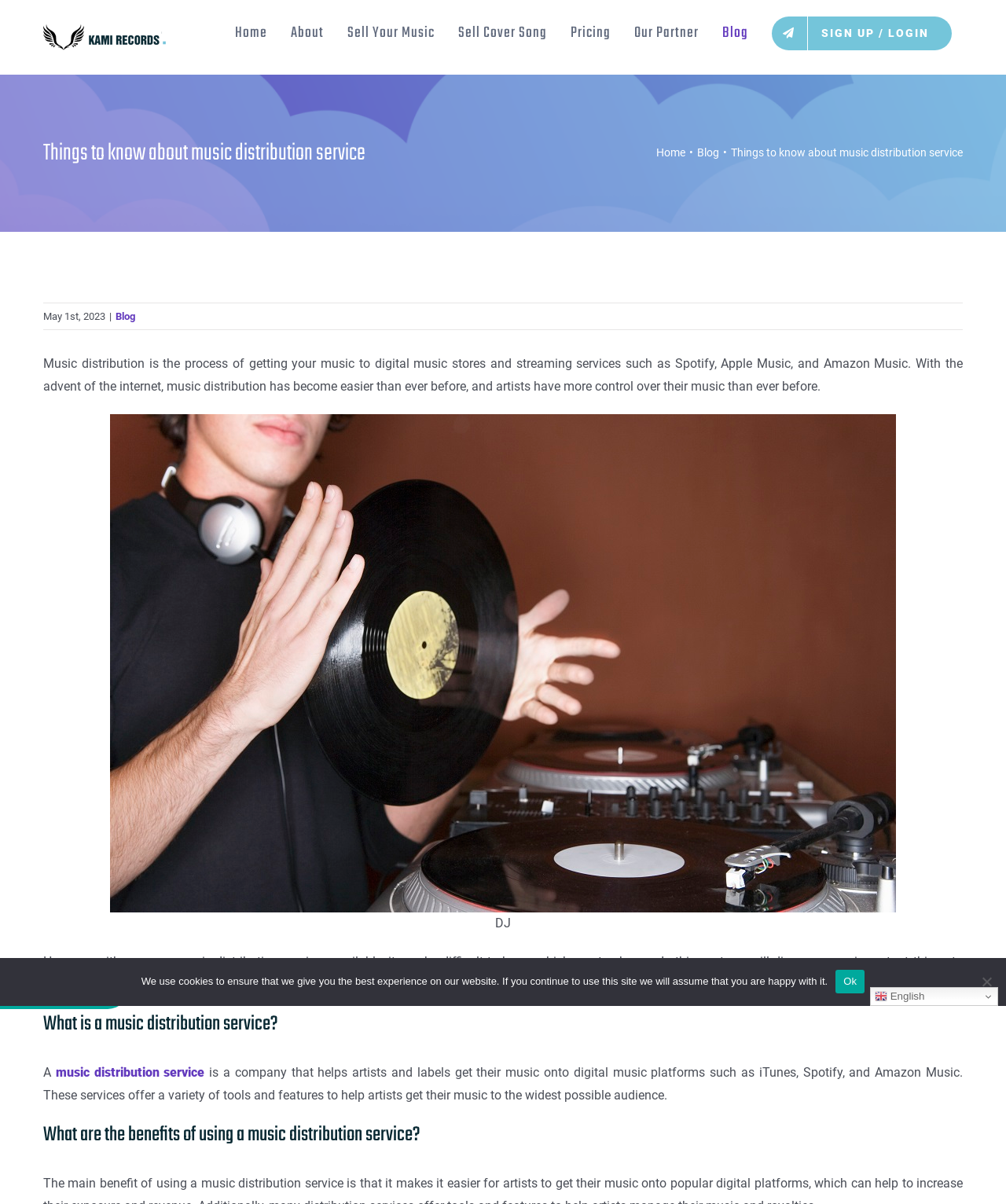Using the provided element description, identify the bounding box coordinates as (top-left x, top-left y, bottom-right x, bottom-right y). Ensure all values are between 0 and 1. Description: Our Partner

[0.618, 0.0, 0.706, 0.055]